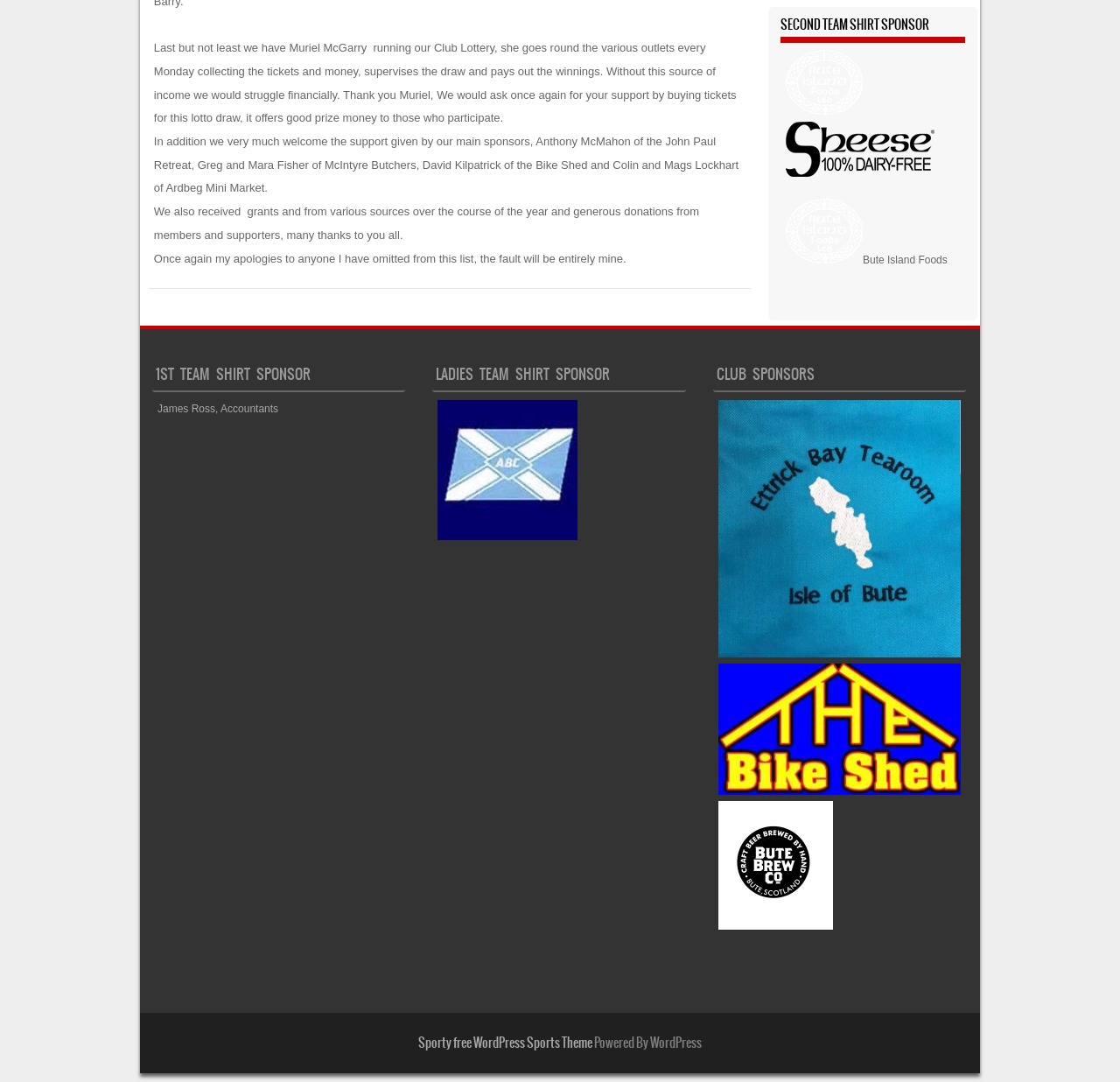What is the name of the company that sponsors the Second Team shirt?
Based on the screenshot, respond with a single word or phrase.

Bute Island Foods